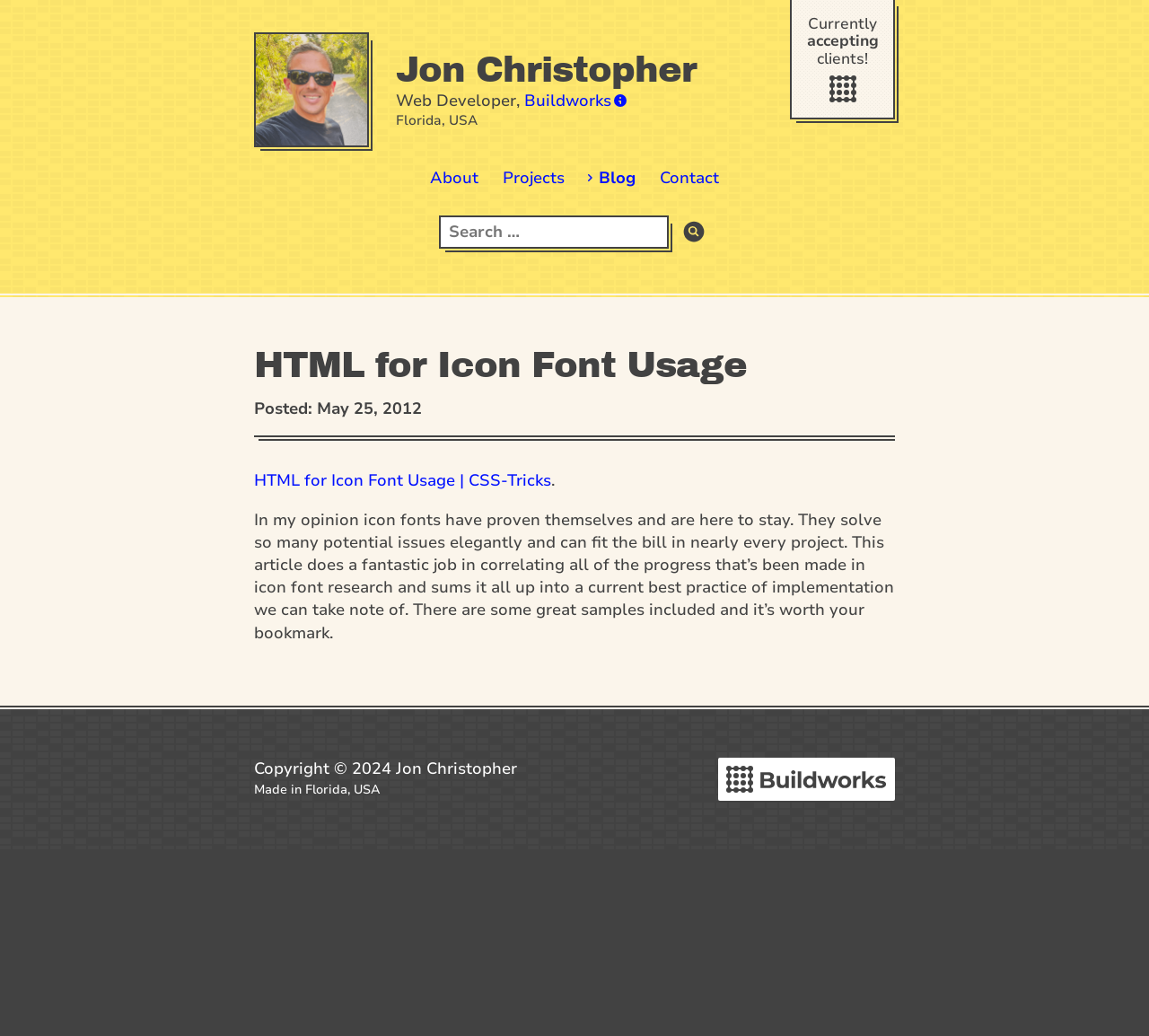Answer briefly with one word or phrase:
What is the topic of the article?

HTML for Icon Font Usage